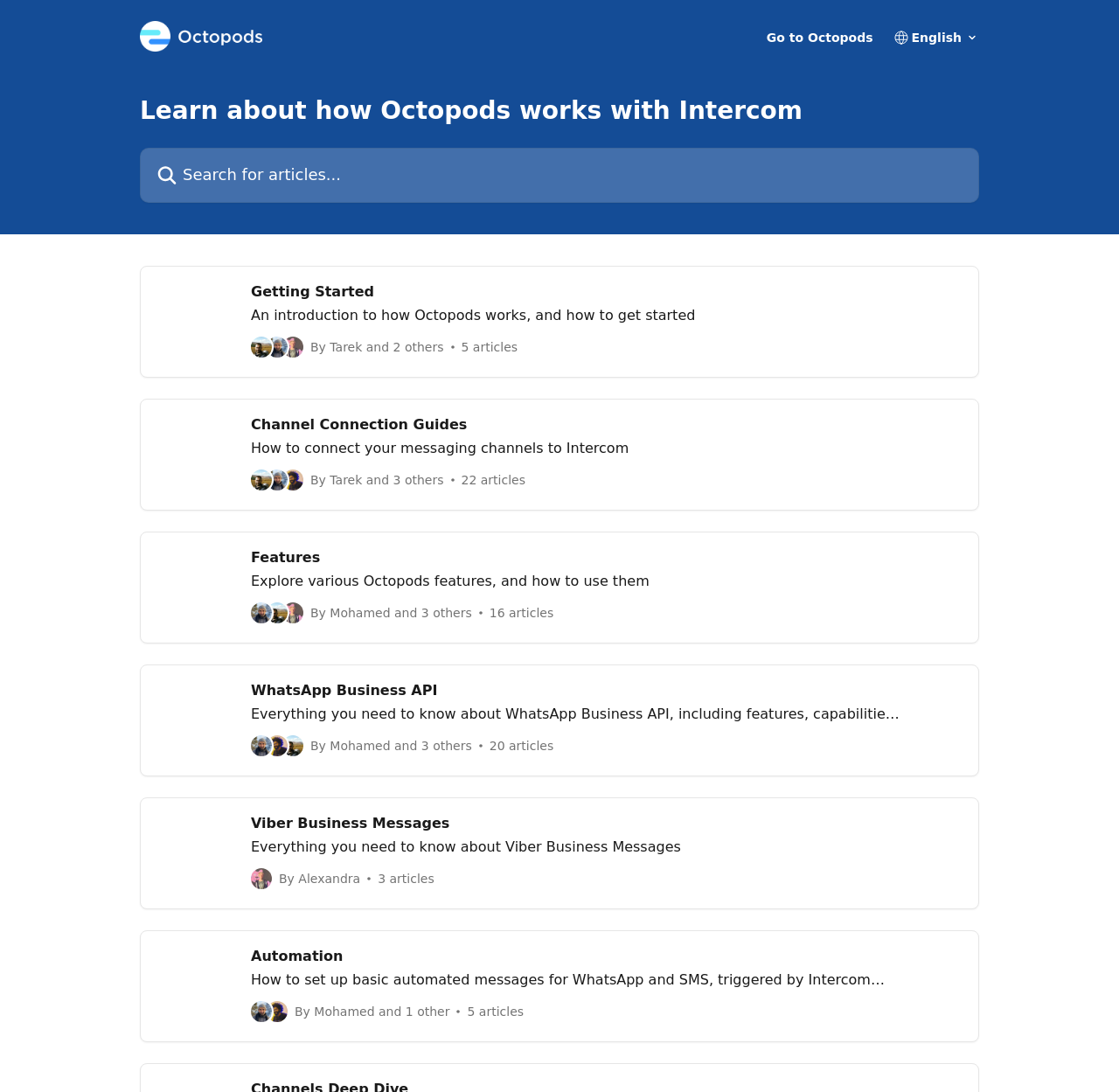Please determine the main heading text of this webpage.

Learn about how Octopods works with Intercom